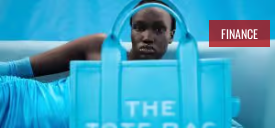What is the label in the upper right corner?
Kindly offer a comprehensive and detailed response to the question.

The label in the upper right corner of the image is 'FINANCE', which hints at a potential connection between the luxury fashion world and financial discussions, possibly signaling the economic implications of such trendy items.